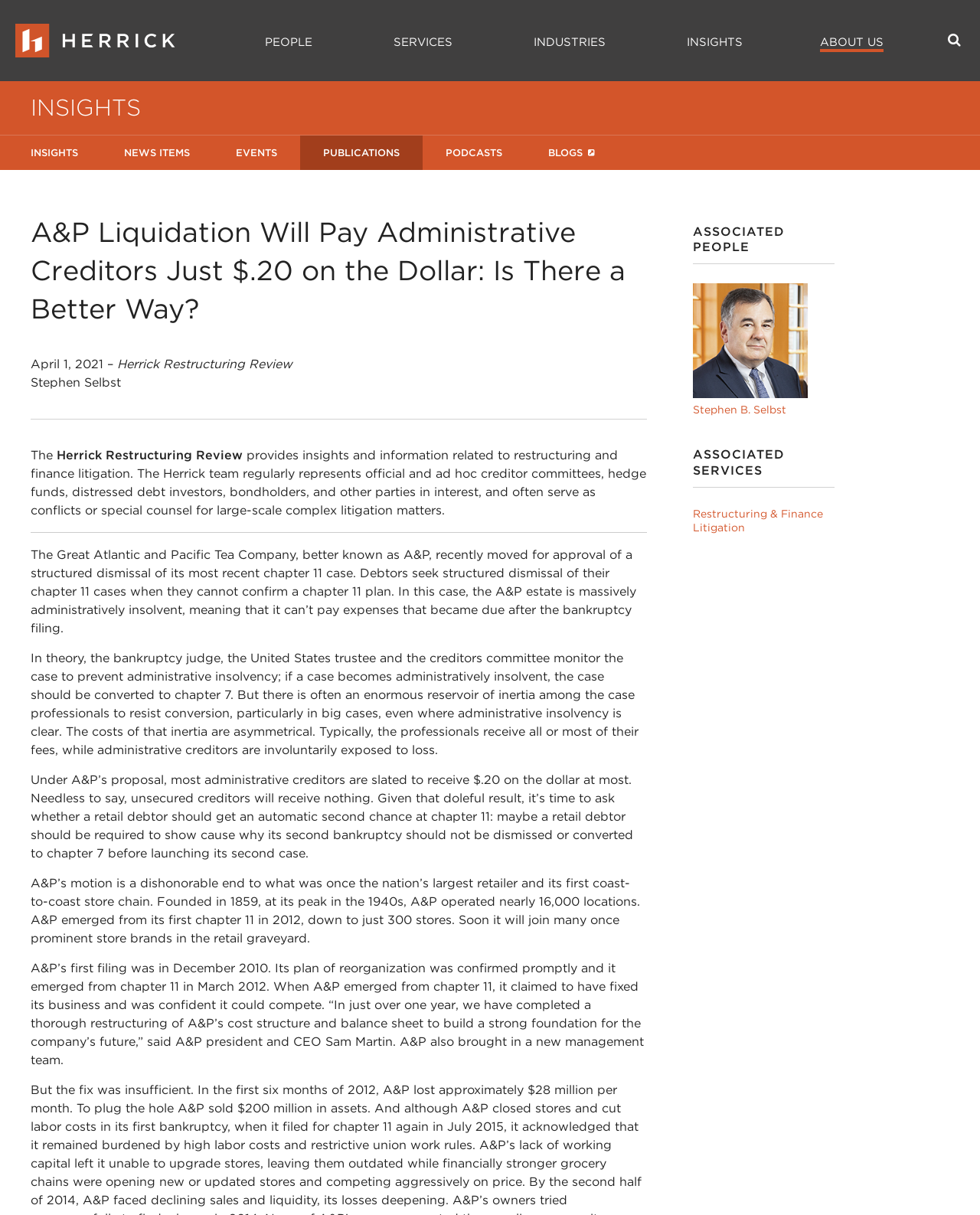Answer this question using a single word or a brief phrase:
What is the topic of the article?

A&P Liquidation